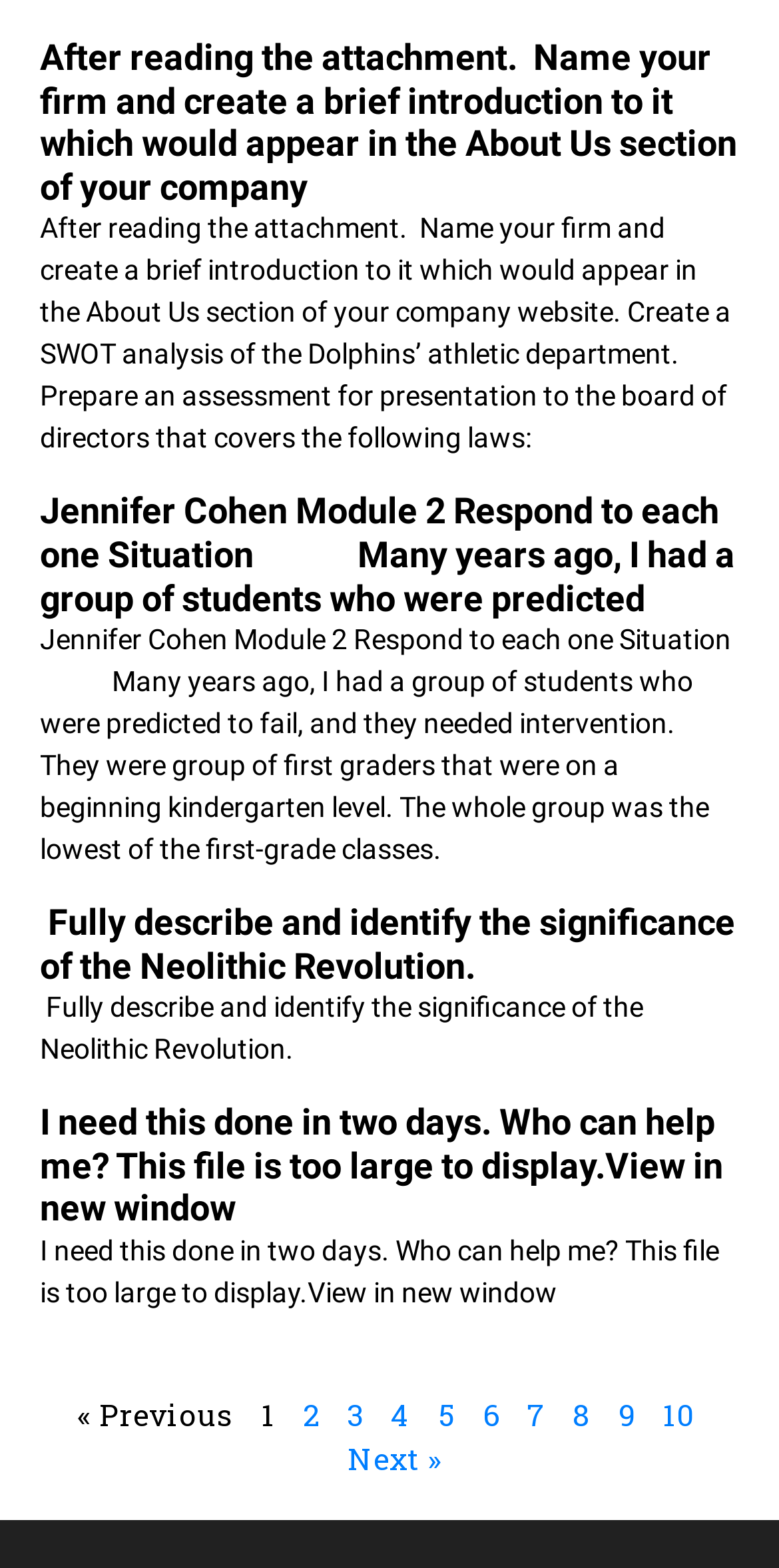Please identify the coordinates of the bounding box for the clickable region that will accomplish this instruction: "Go to page 2".

[0.388, 0.889, 0.409, 0.915]